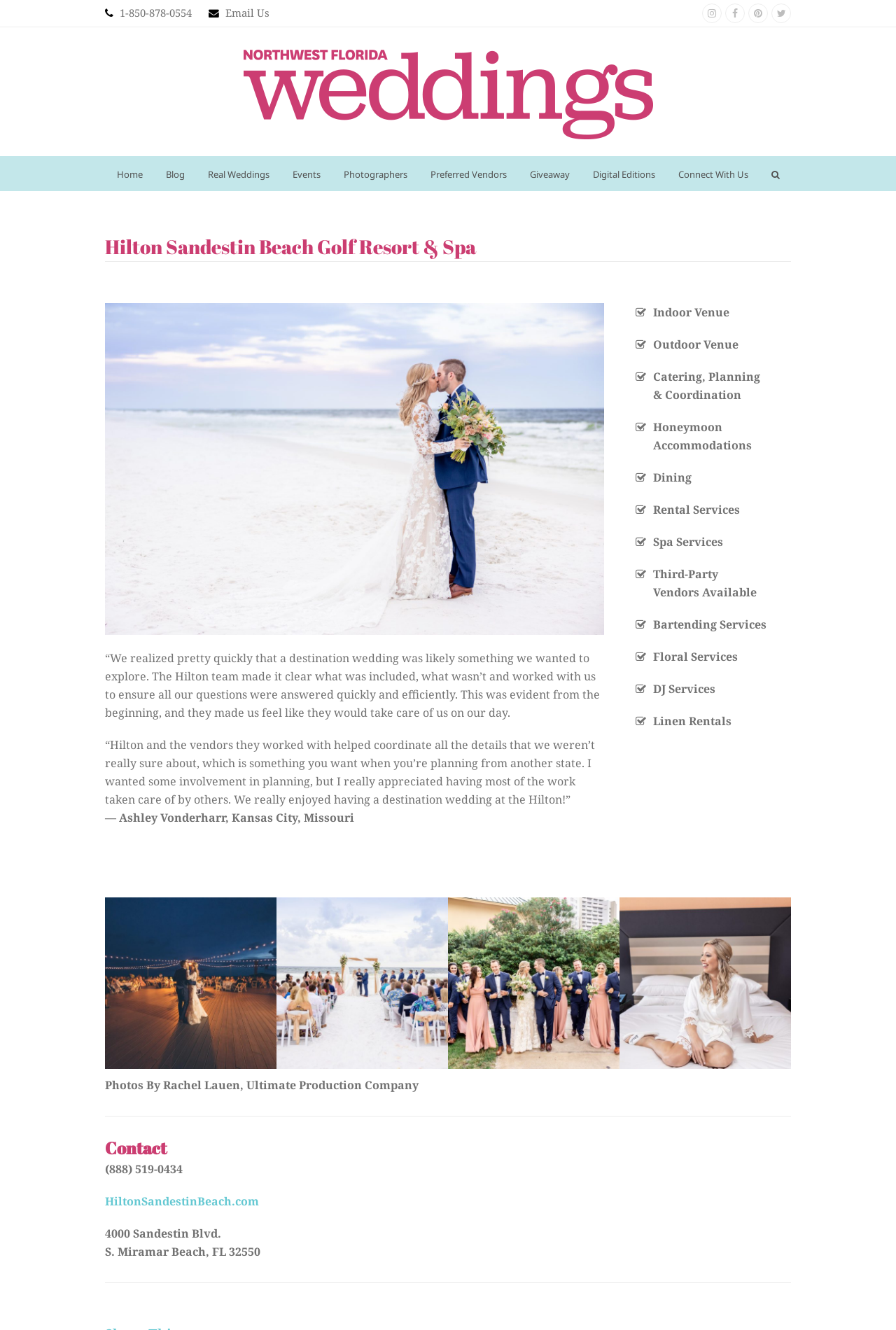What is the address of the resort?
Please provide a detailed and thorough answer to the question.

I found the address of the resort by looking at the 'Contact' section at the bottom of the webpage, where it is listed as '4000 Sandestin Blvd. S. Miramar Beach, FL 32550'.